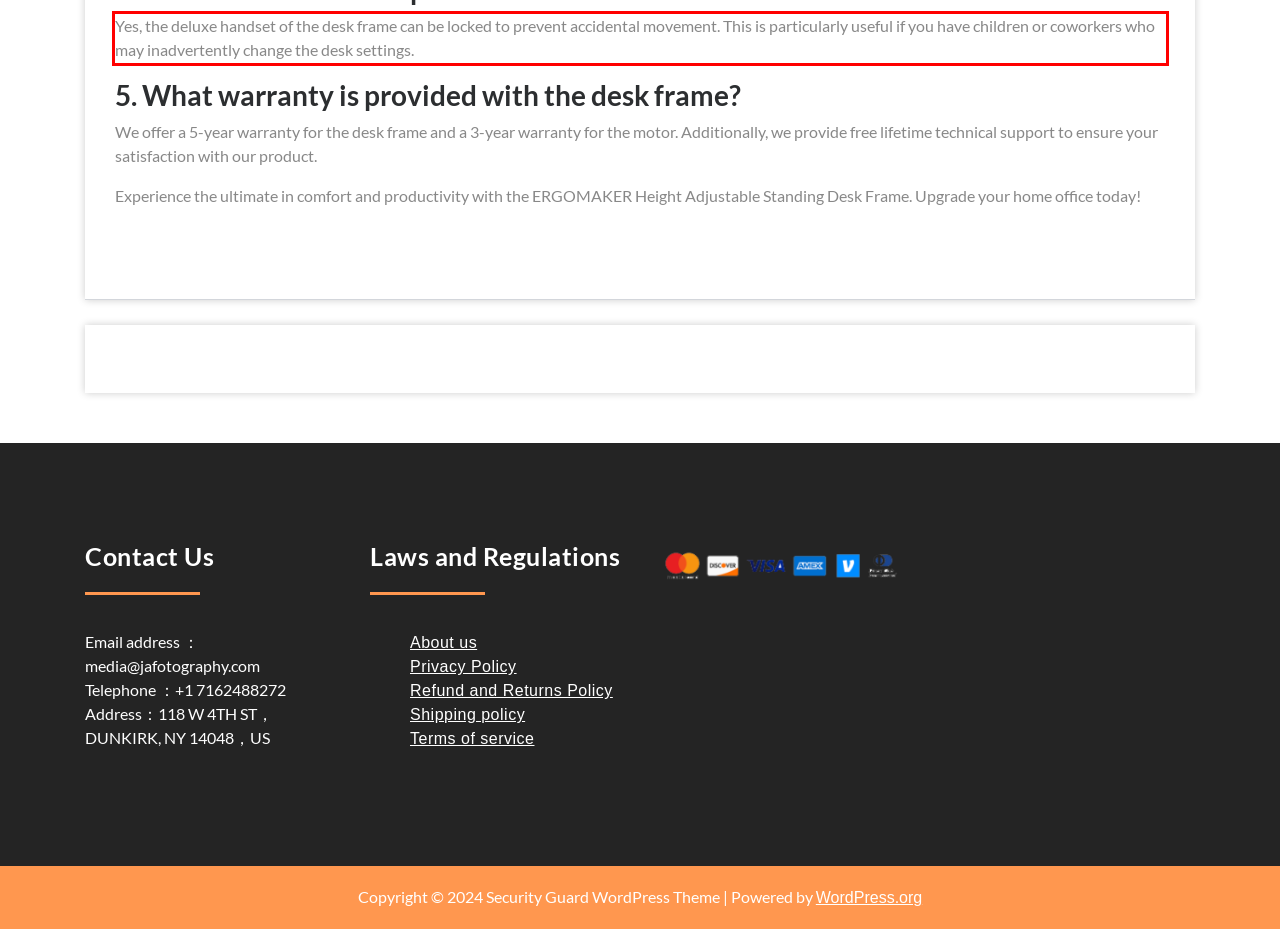Extract and provide the text found inside the red rectangle in the screenshot of the webpage.

Yes, the deluxe handset of the desk frame can be locked to prevent accidental movement. This is particularly useful if you have children or coworkers who may inadvertently change the desk settings.